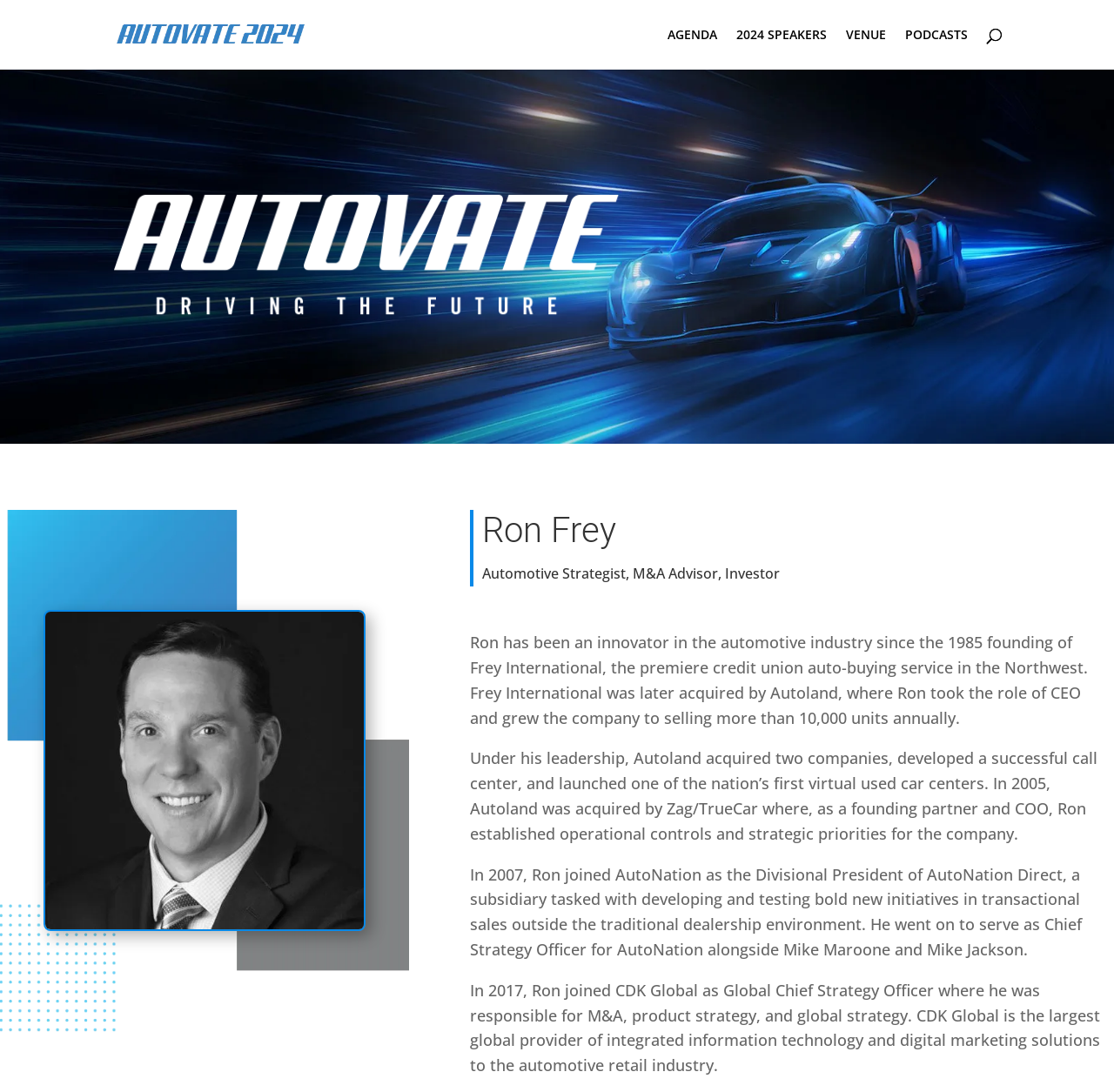Determine the bounding box for the UI element as described: "name="s" placeholder="Search …" title="Search for:"". The coordinates should be represented as four float numbers between 0 and 1, formatted as [left, top, right, bottom].

[0.157, 0.001, 0.877, 0.029]